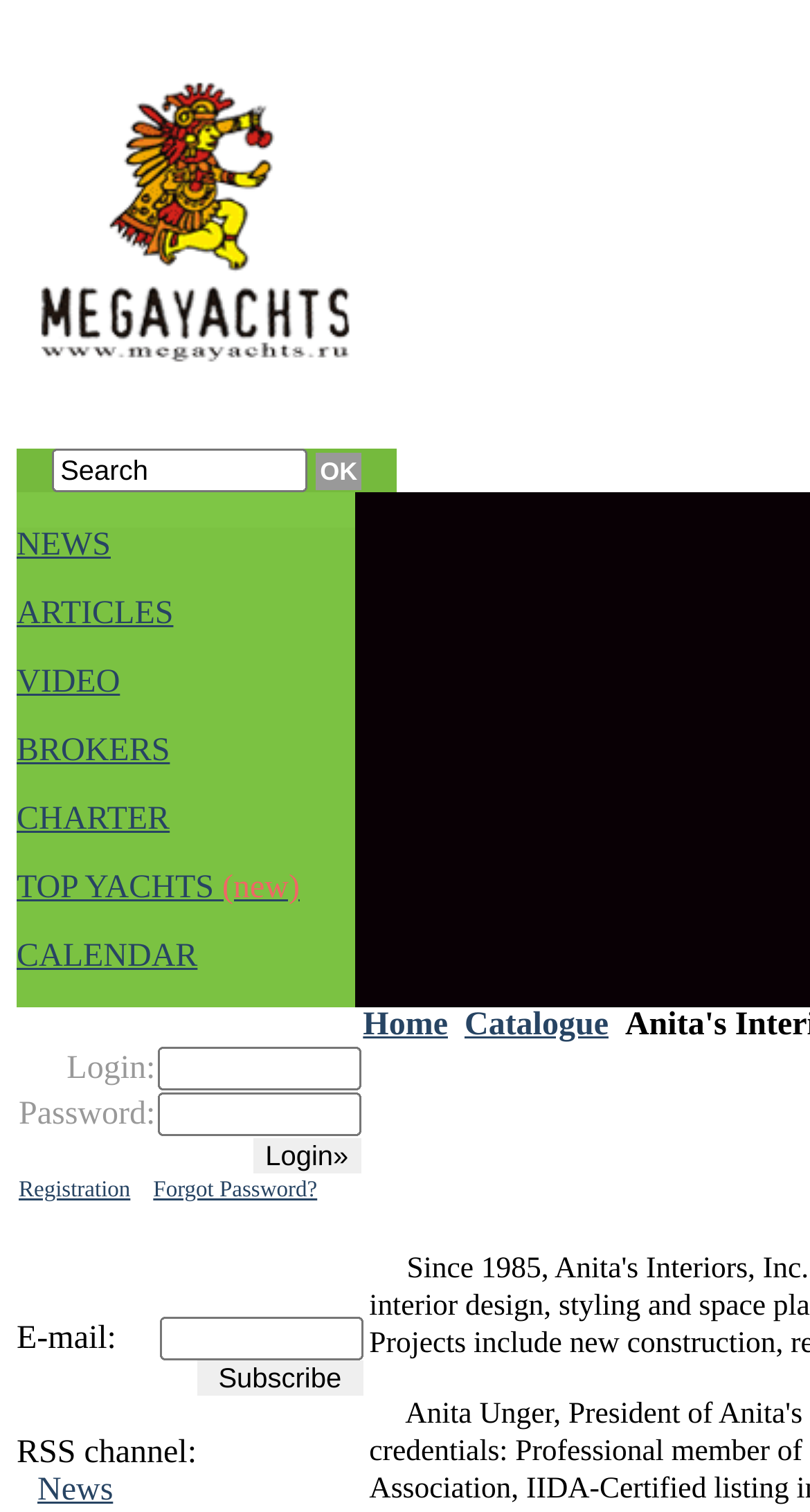What is the last link in the bottom navigation bar?
Using the image as a reference, answer with just one word or a short phrase.

News